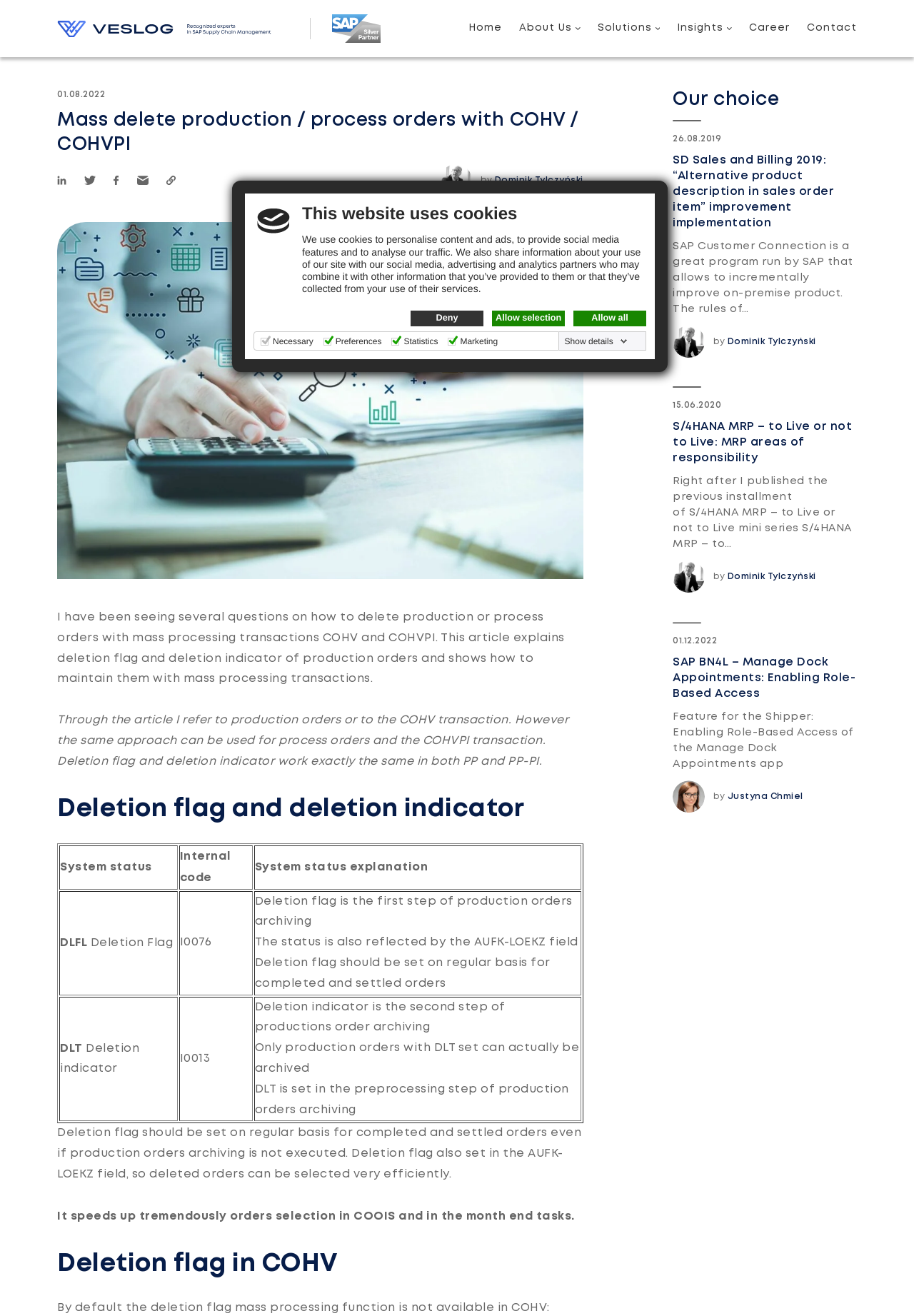Could you specify the bounding box coordinates for the clickable section to complete the following instruction: "Click on 'About Us'"?

[0.568, 0.015, 0.626, 0.029]